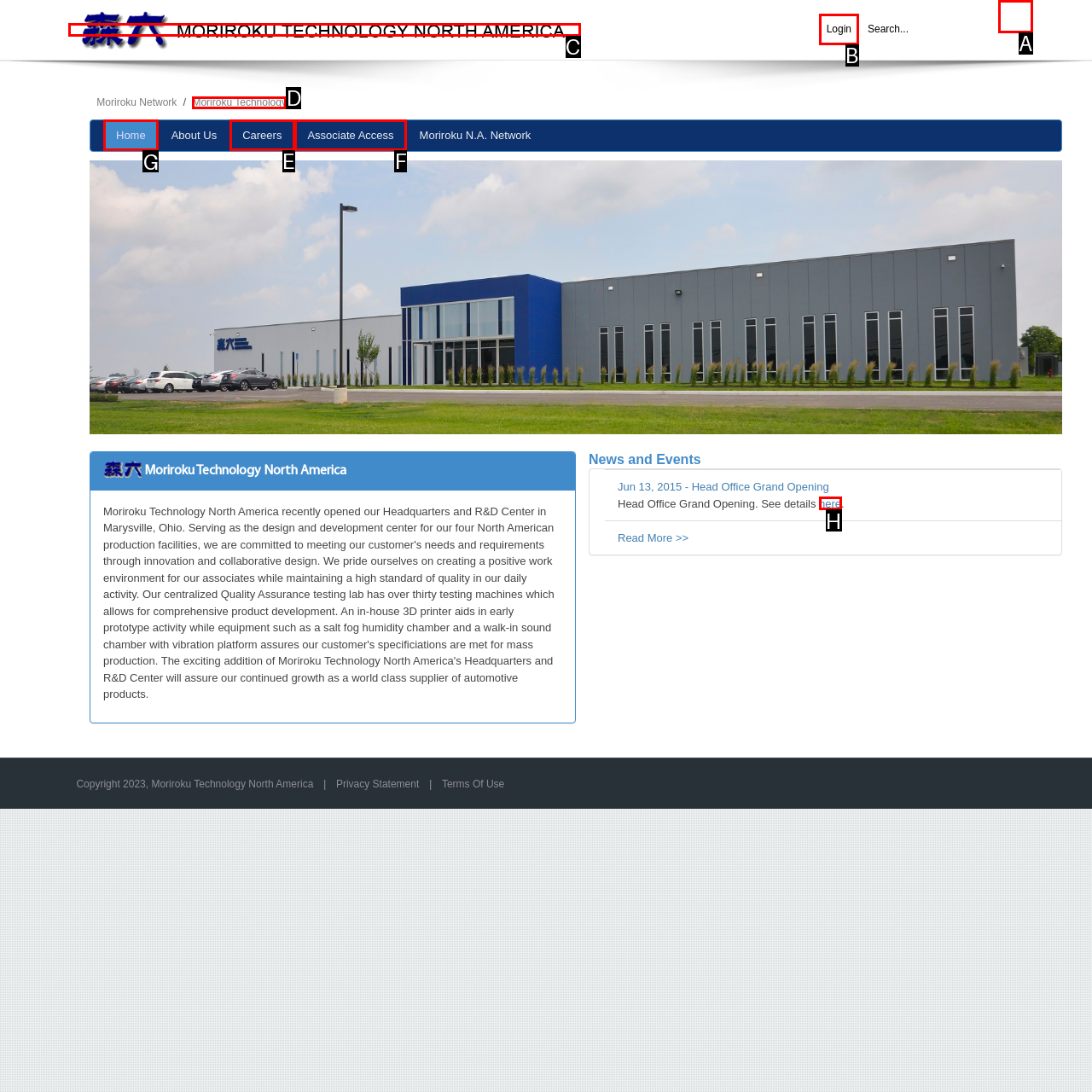Identify the HTML element to click to fulfill this task: Go to the Home page
Answer with the letter from the given choices.

G